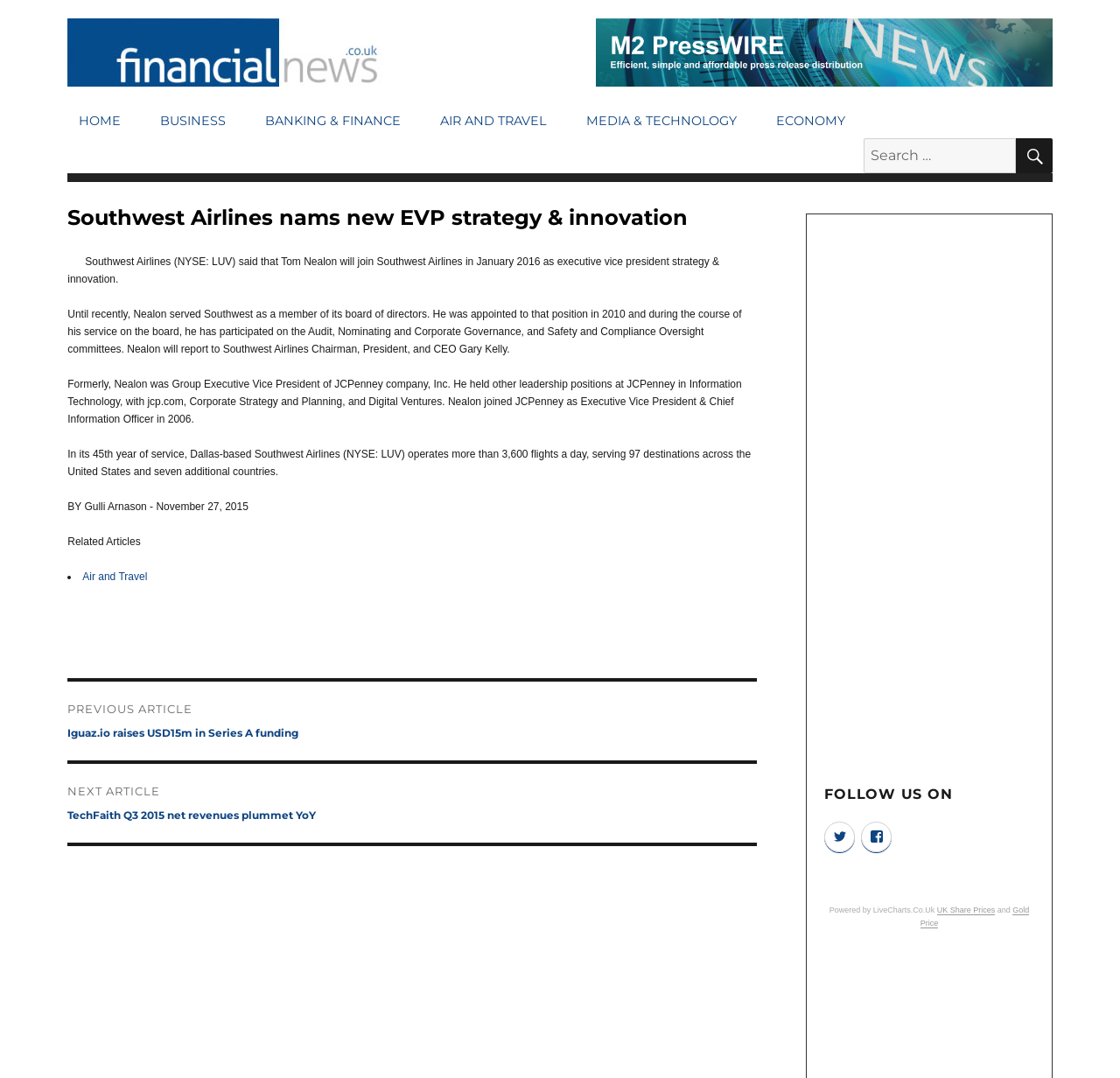What is the name of the airline mentioned in the article?
Provide a concise answer using a single word or phrase based on the image.

Southwest Airlines